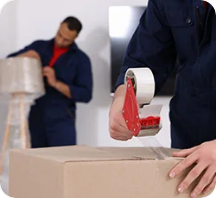Using the information shown in the image, answer the question with as much detail as possible: How many workers are involved in the moving process?

The image depicts two workers engaged in the packing process, one in the foreground and one in the background, illustrating teamwork in the moving process.